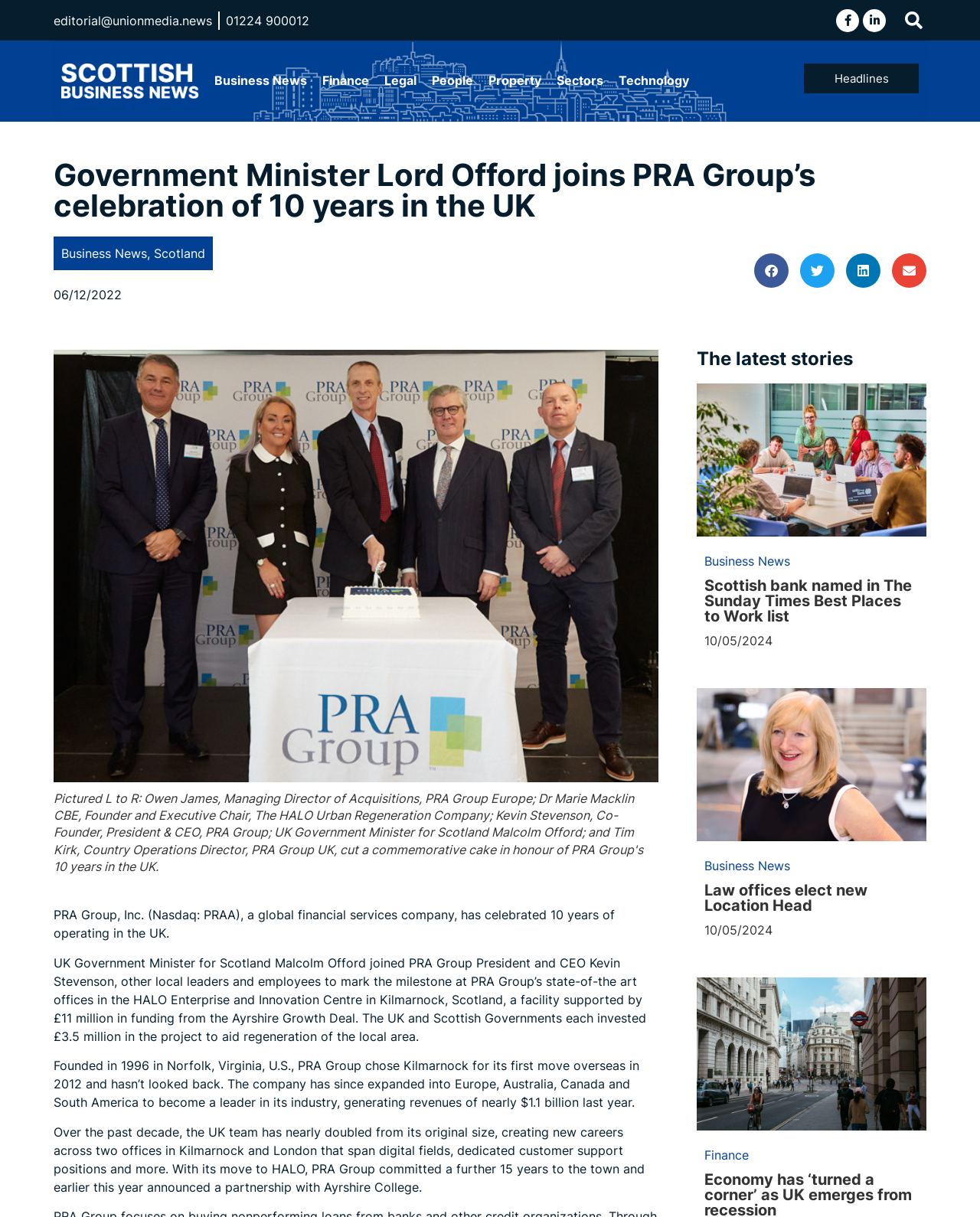Where is PRA Group's state-of-the-art office located?
Answer the question with detailed information derived from the image.

The article mentions that PRA Group's state-of-the-art office is located in the HALO Enterprise and Innovation Centre in Kilmarnock, Scotland, which was supported by £11 million in funding from the Ayrshire Growth Deal.